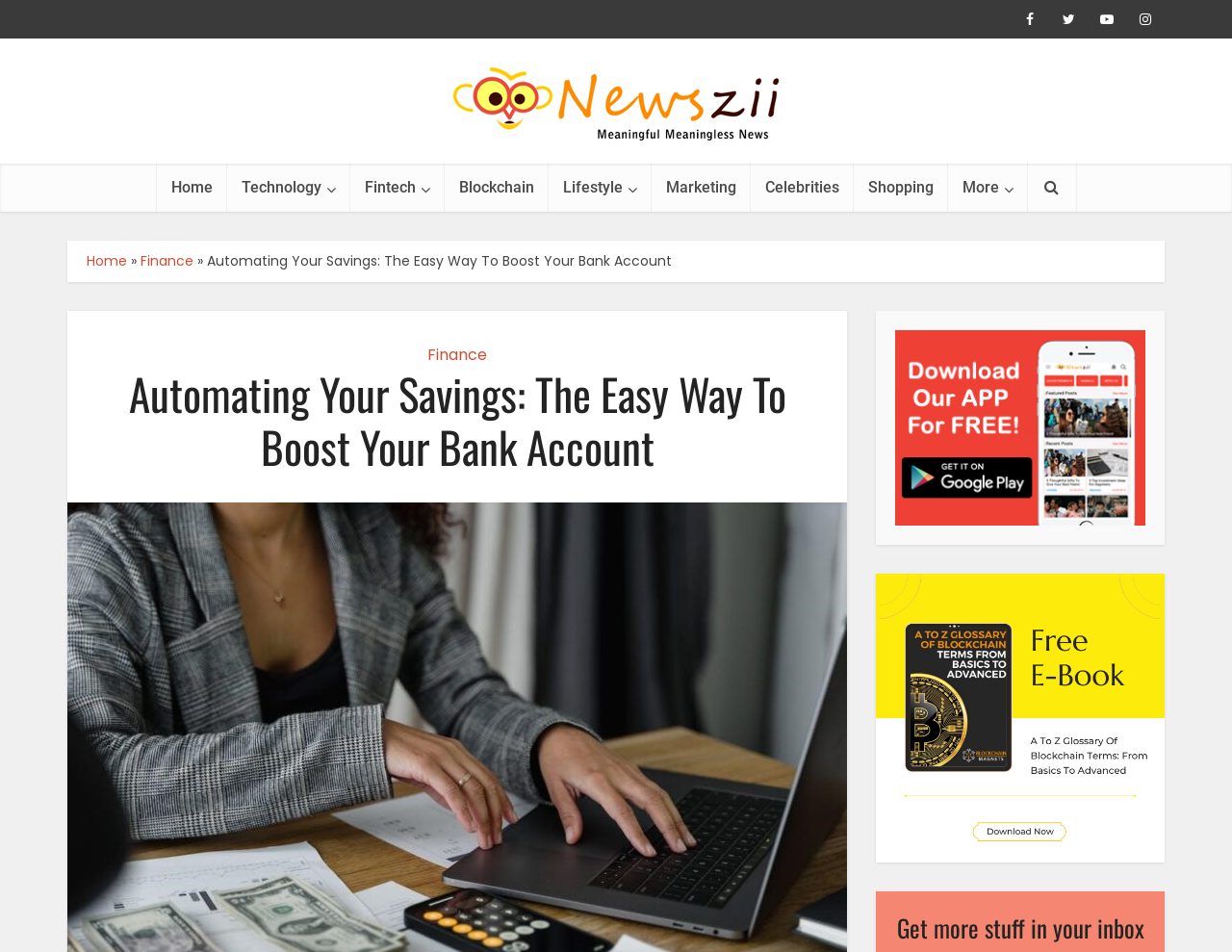Can you show the bounding box coordinates of the region to click on to complete the task described in the instruction: "Explore the Fintech section"?

[0.284, 0.172, 0.361, 0.222]